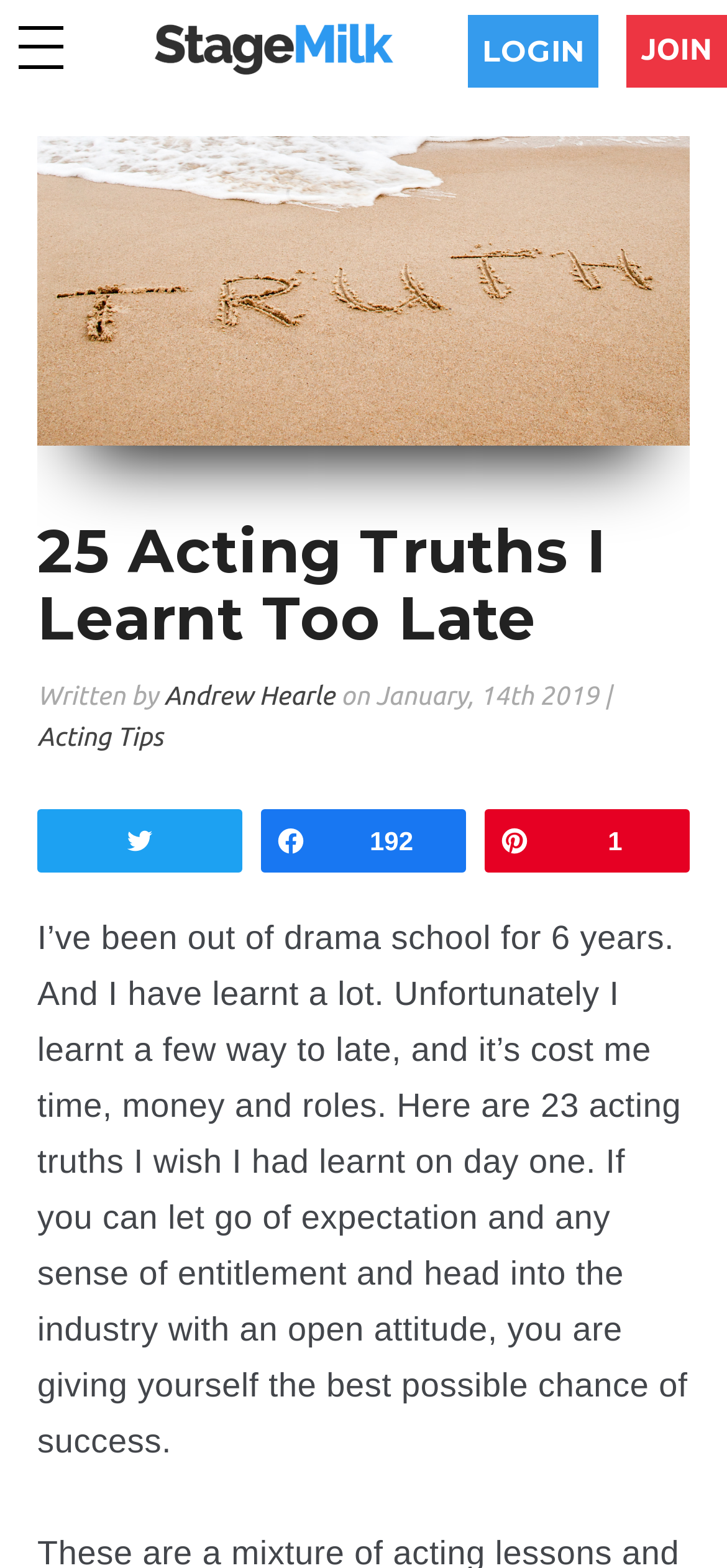Determine the coordinates of the bounding box for the clickable area needed to execute this instruction: "Click on the StageMilk link".

[0.211, 0.035, 0.544, 0.056]